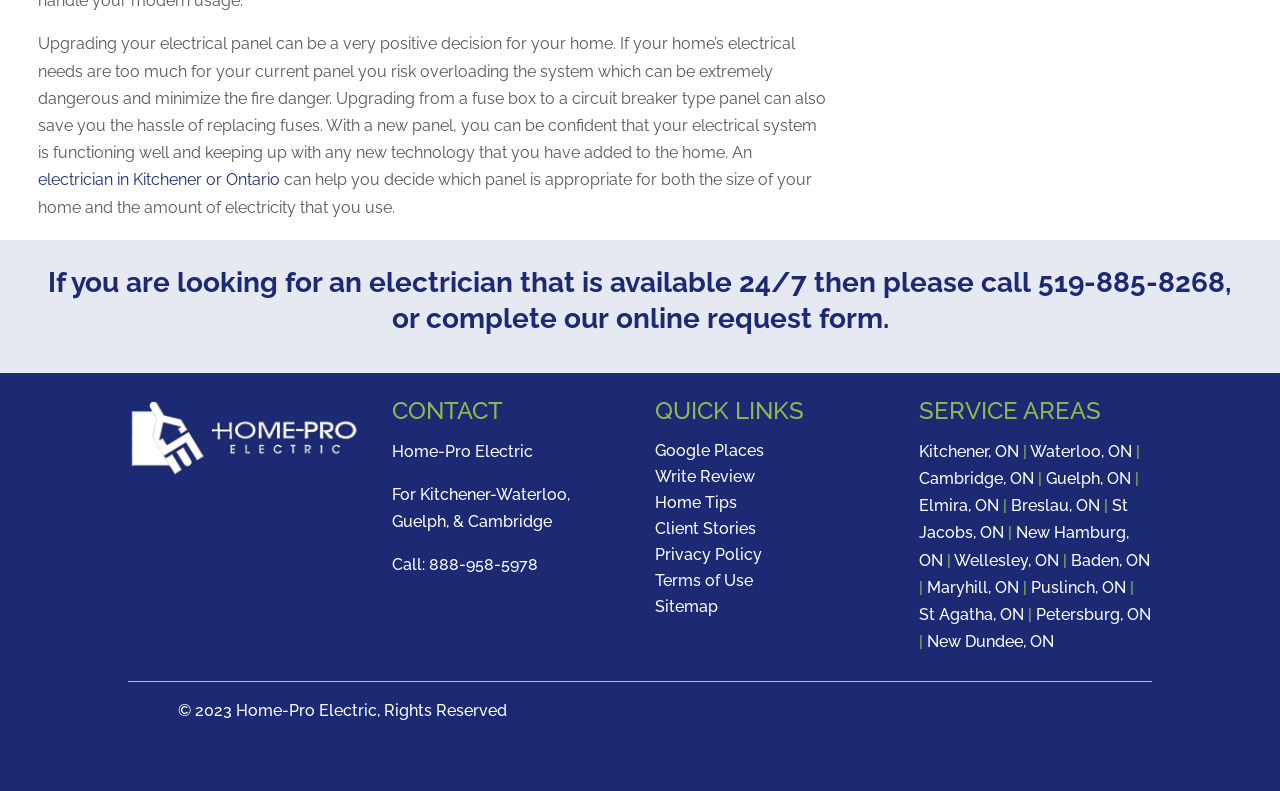Provide the bounding box coordinates of the area you need to click to execute the following instruction: "Read client stories".

[0.512, 0.656, 0.591, 0.68]